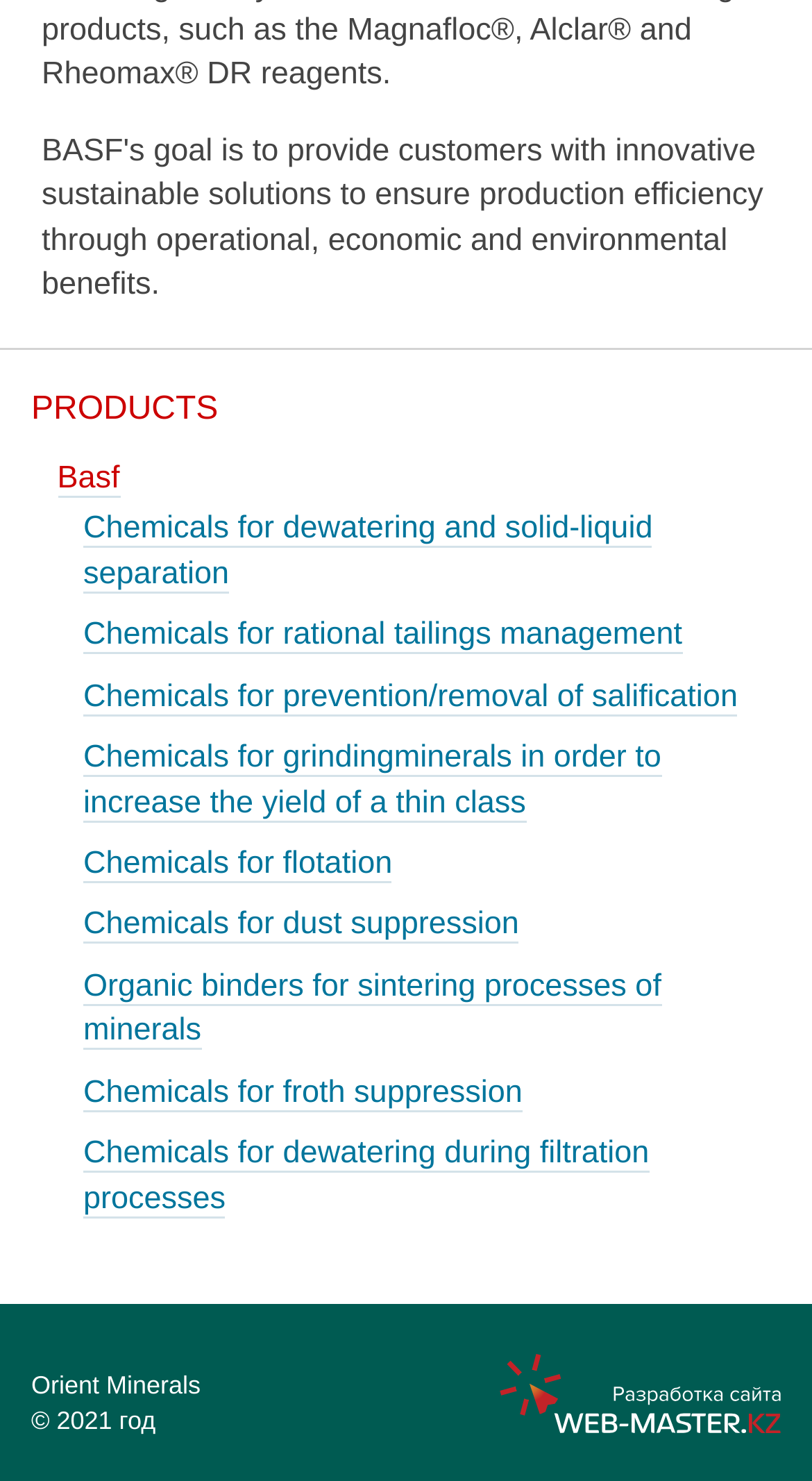Please locate the bounding box coordinates of the element's region that needs to be clicked to follow the instruction: "Click on Chemicals for flotation". The bounding box coordinates should be provided as four float numbers between 0 and 1, i.e., [left, top, right, bottom].

[0.103, 0.571, 0.483, 0.596]